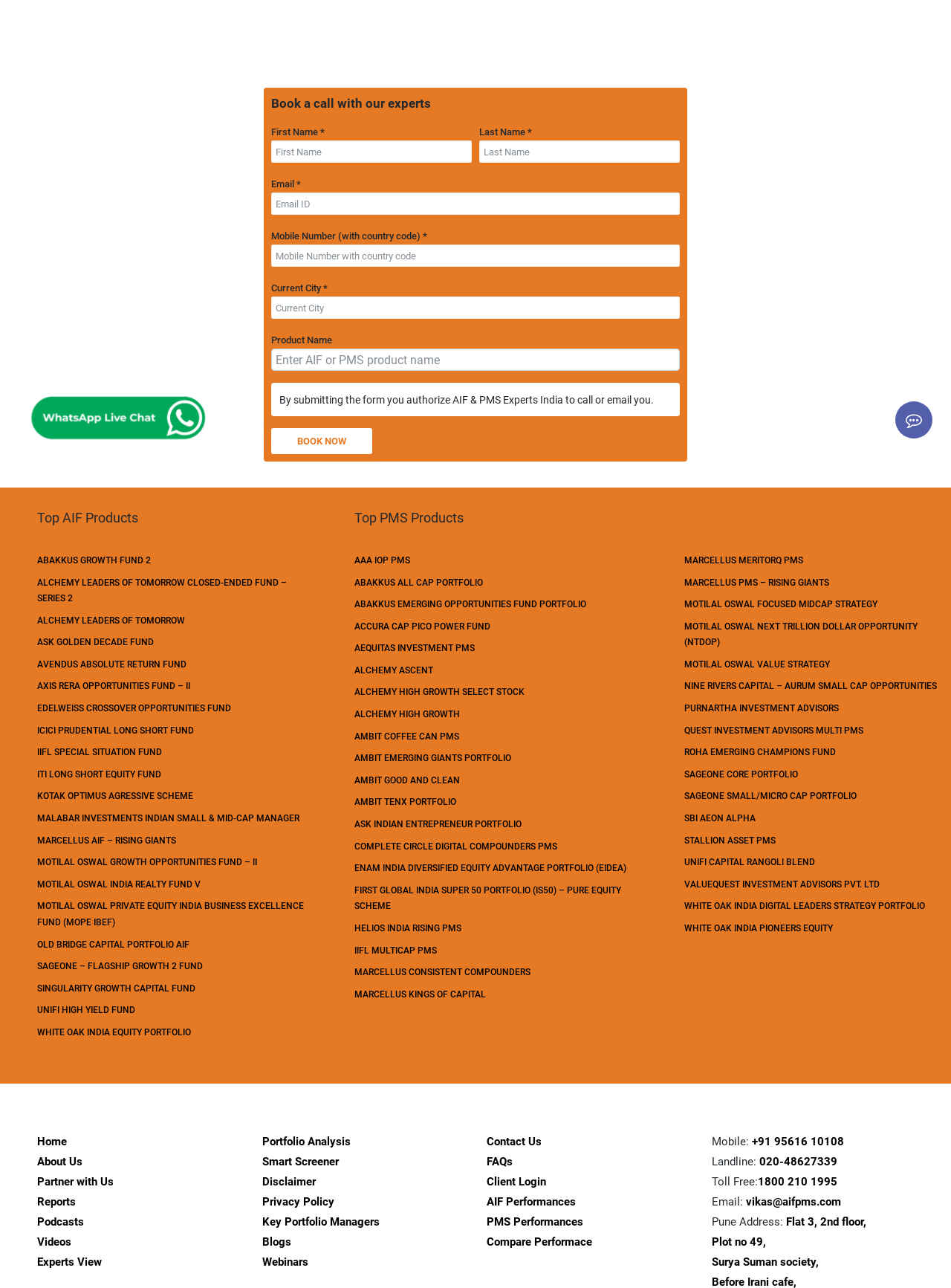Identify the bounding box of the UI component described as: "AAA IOP PMS".

[0.372, 0.429, 0.669, 0.442]